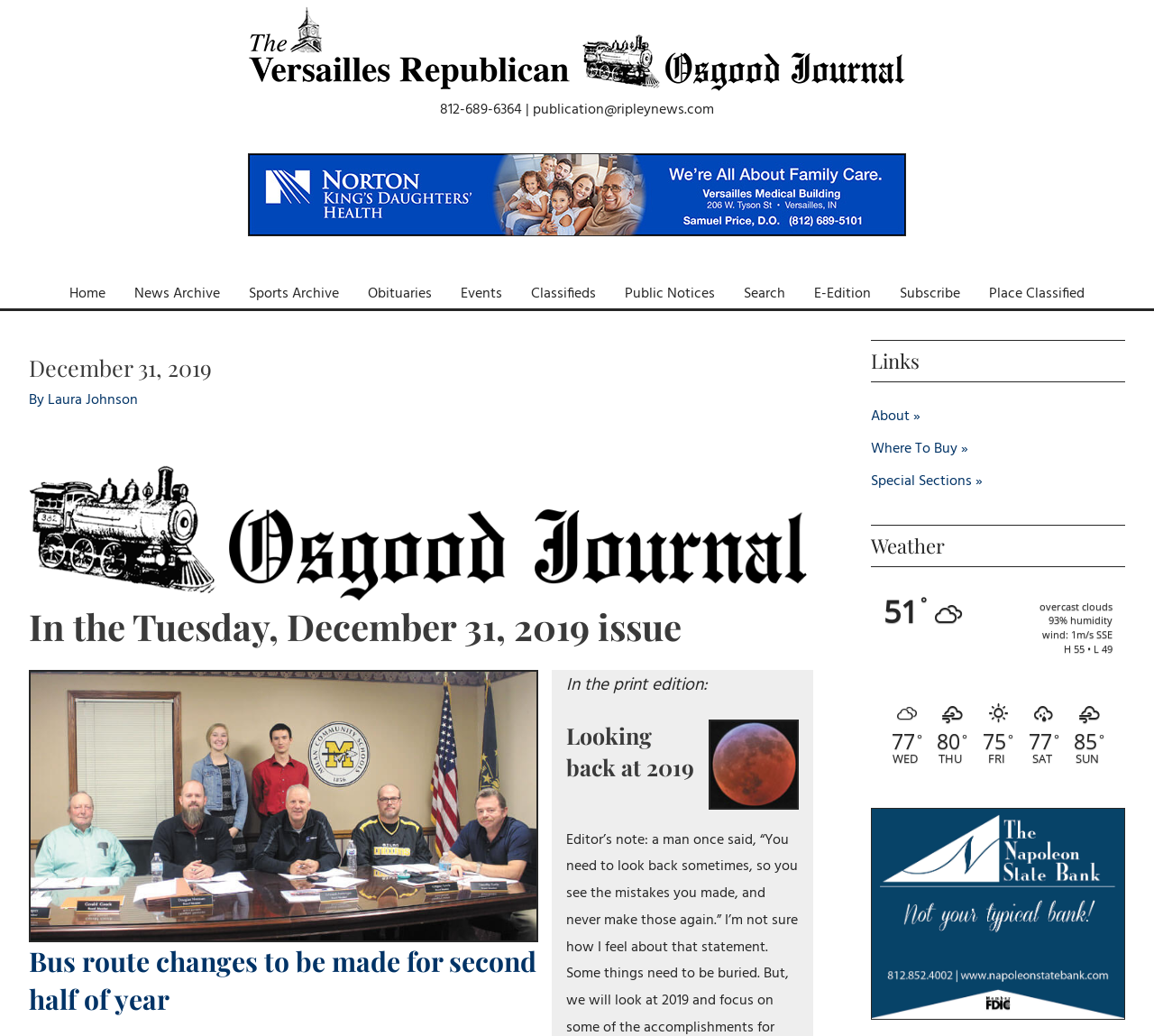Identify the bounding box coordinates for the UI element described as: "Where To Buy". The coordinates should be provided as four floats between 0 and 1: [left, top, right, bottom].

[0.755, 0.422, 0.839, 0.444]